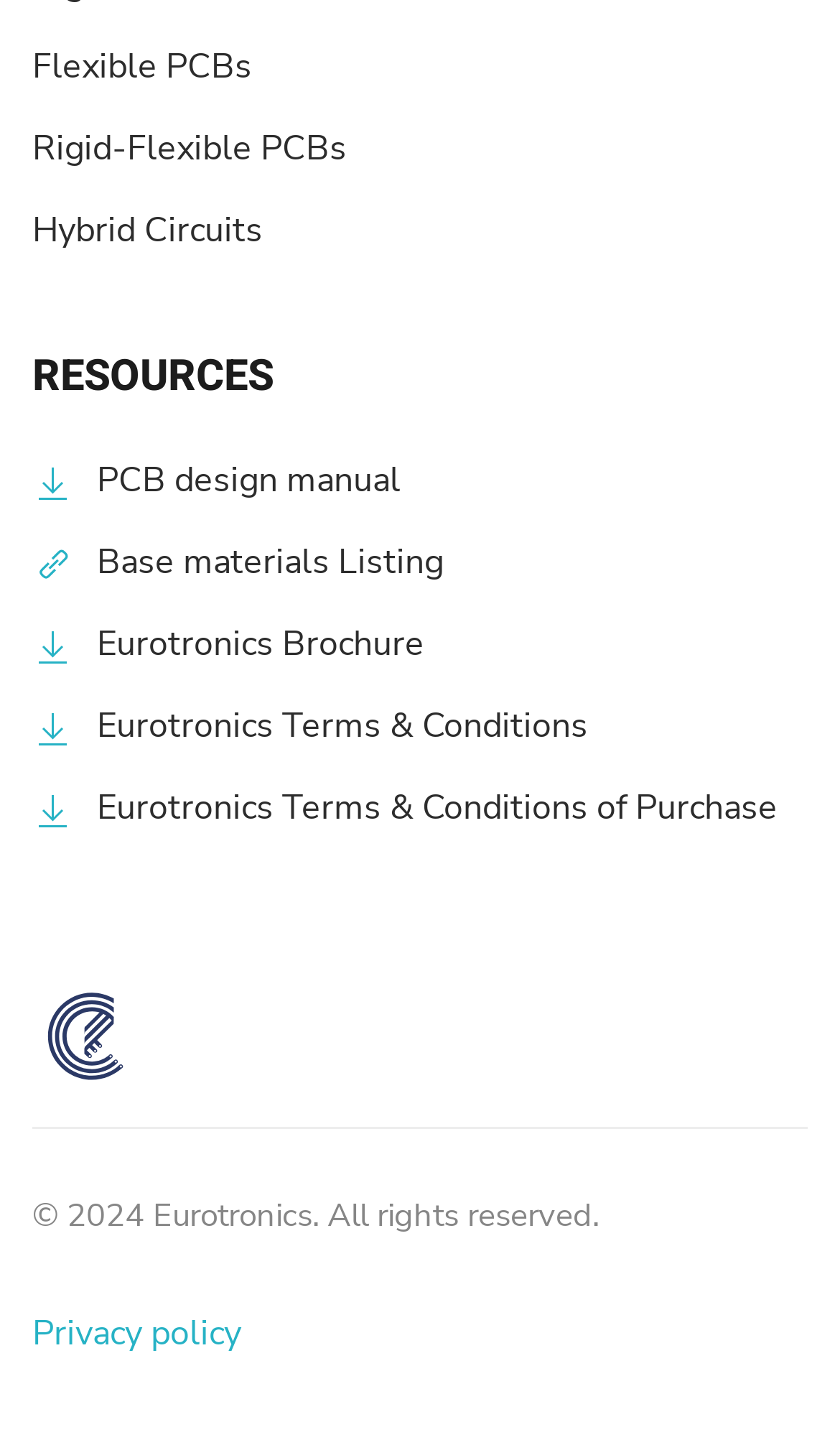Give a concise answer using only one word or phrase for this question:
What type of PCBs are mentioned on the webpage?

Flexible, Rigid-Flexible, Hybrid